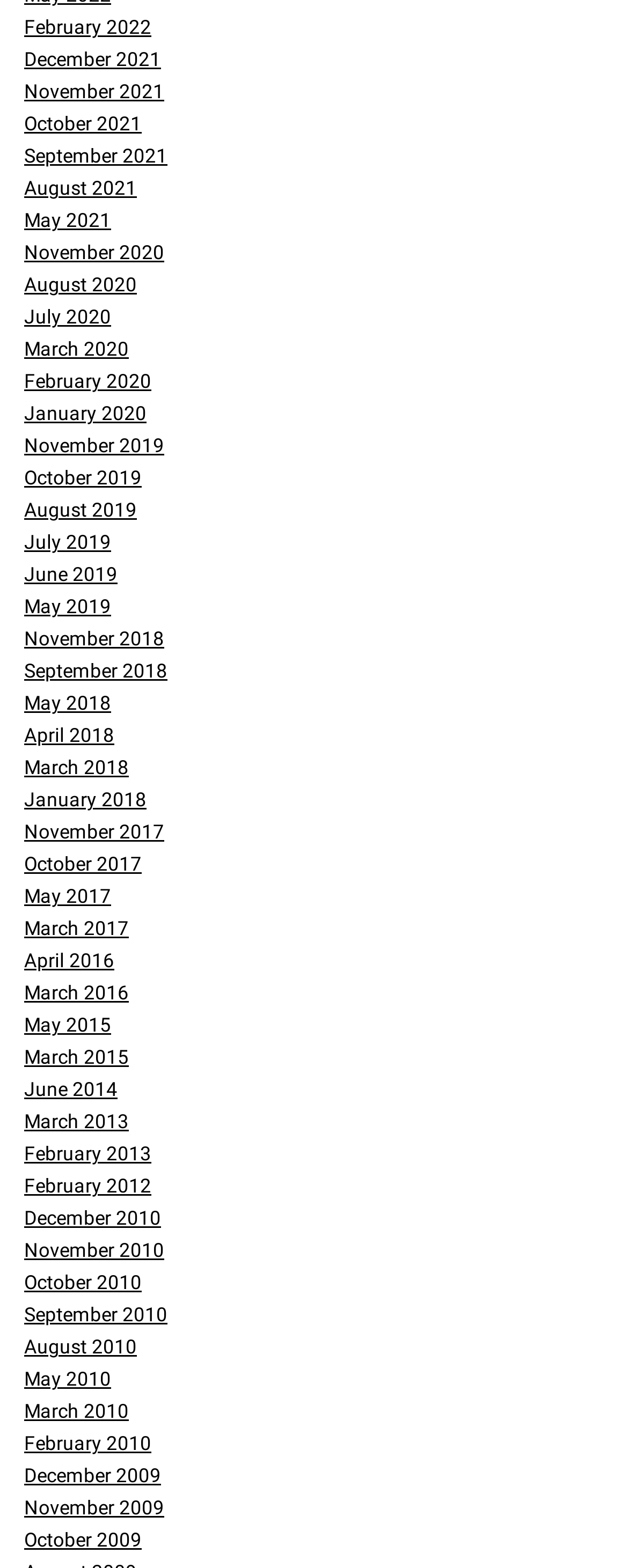What is the earliest year listed?
Based on the screenshot, answer the question with a single word or phrase.

2009